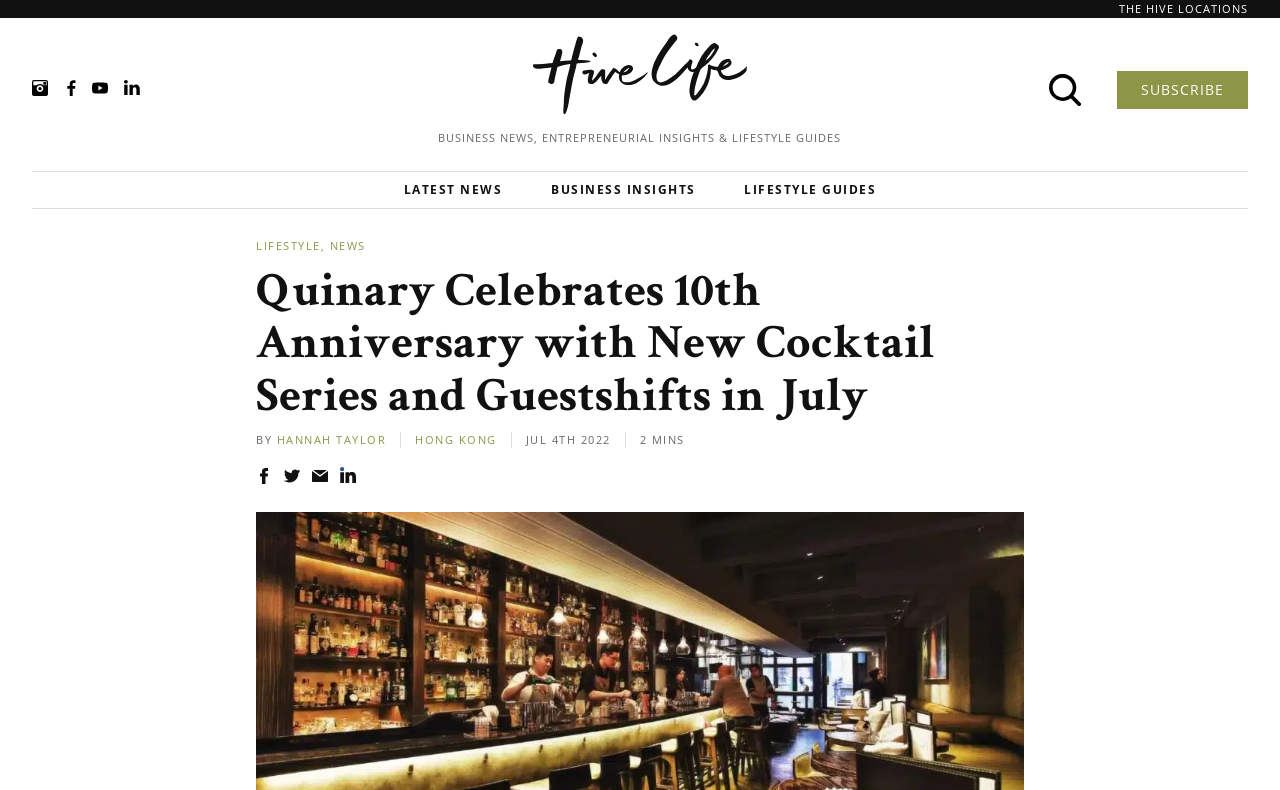Please specify the coordinates of the bounding box for the element that should be clicked to carry out this instruction: "Click on 'Discover our Big Data'". The coordinates must be four float numbers between 0 and 1, formatted as [left, top, right, bottom].

None